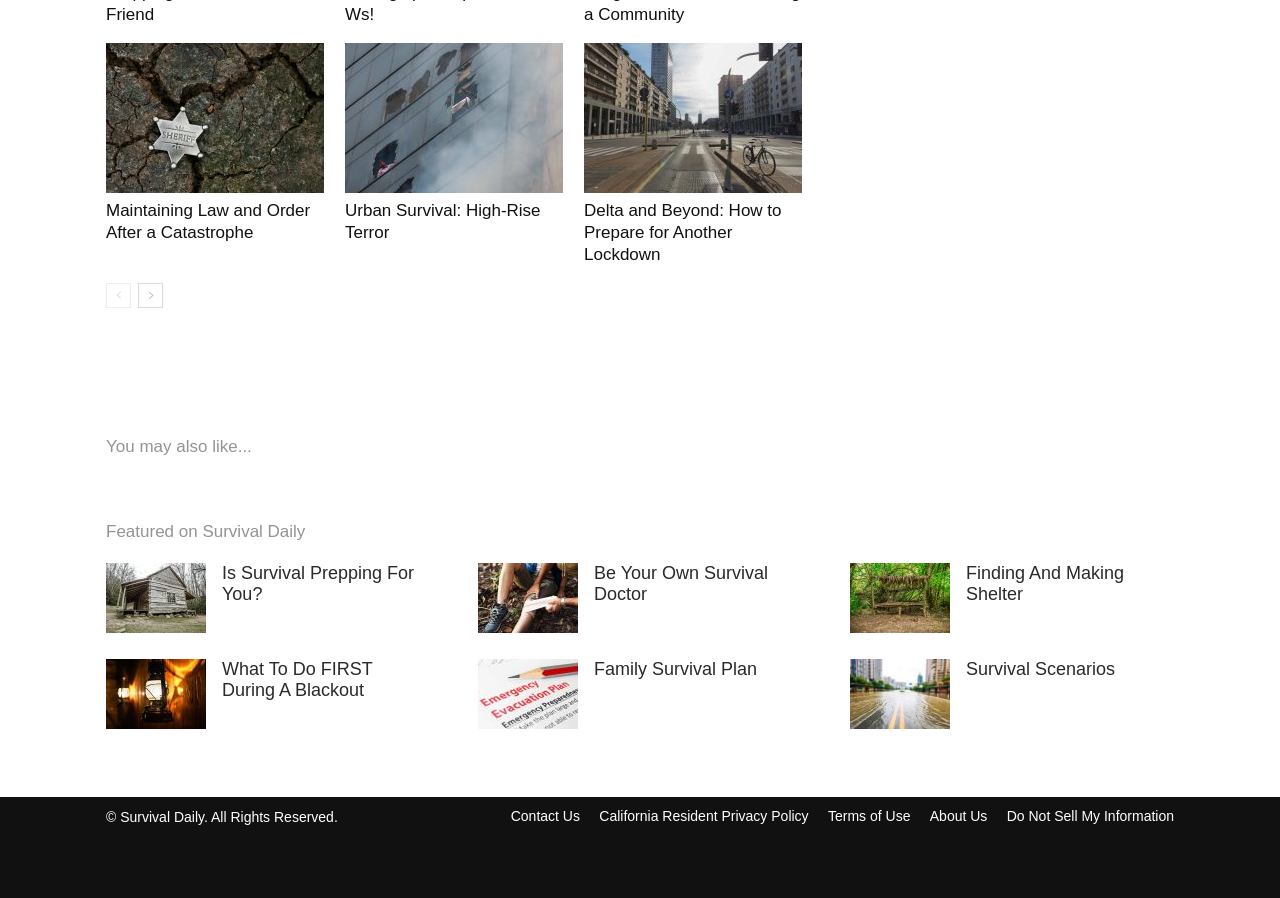Bounding box coordinates are specified in the format (top-left x, top-left y, bottom-right x, bottom-right y). All values are floating point numbers bounded between 0 and 1. Please provide the bounding box coordinate of the region this sentence describes: Family Survival Plan

[0.464, 0.733, 0.591, 0.756]